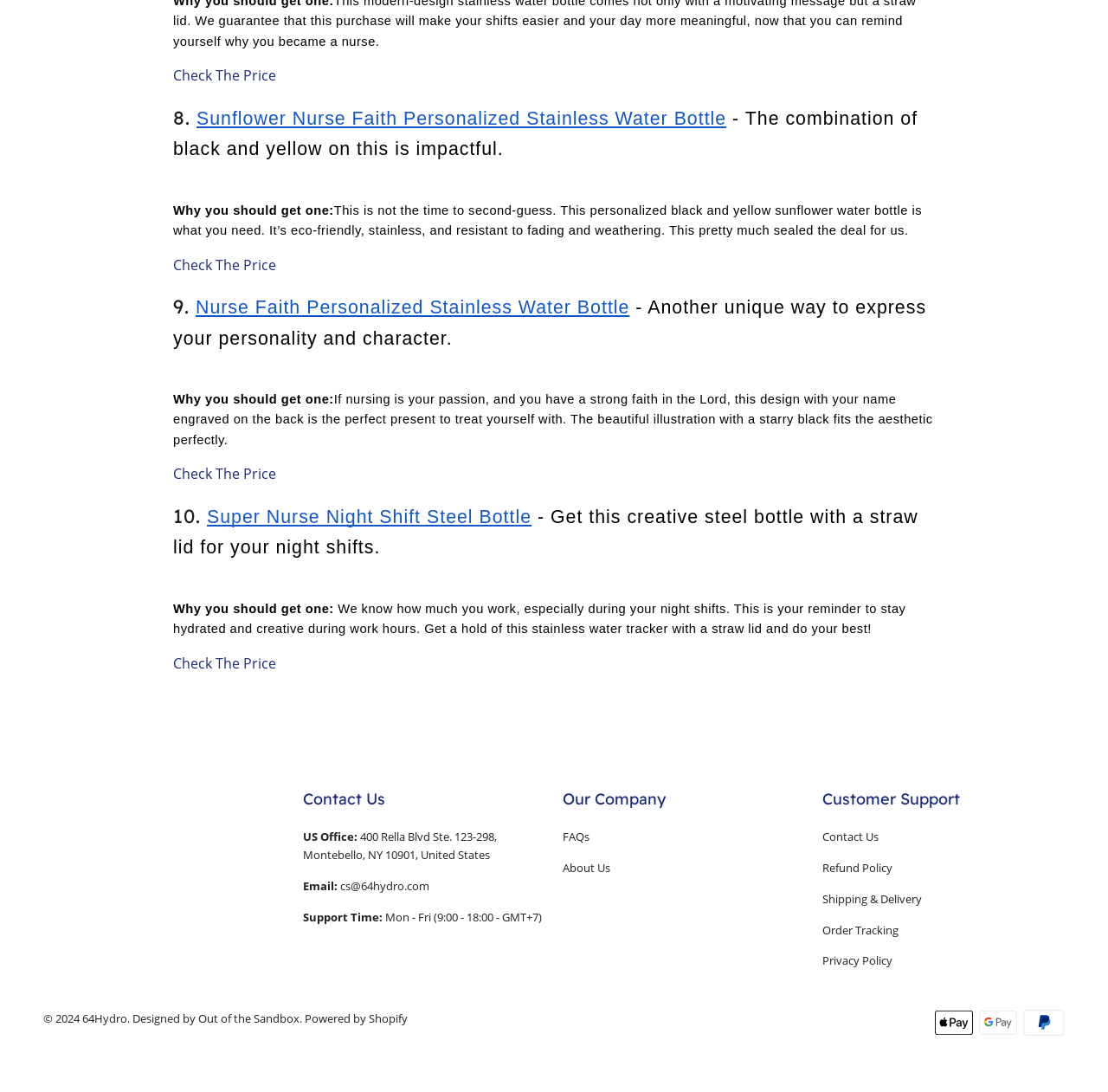Please give a one-word or short phrase response to the following question: 
What is the company's name?

64Hydro